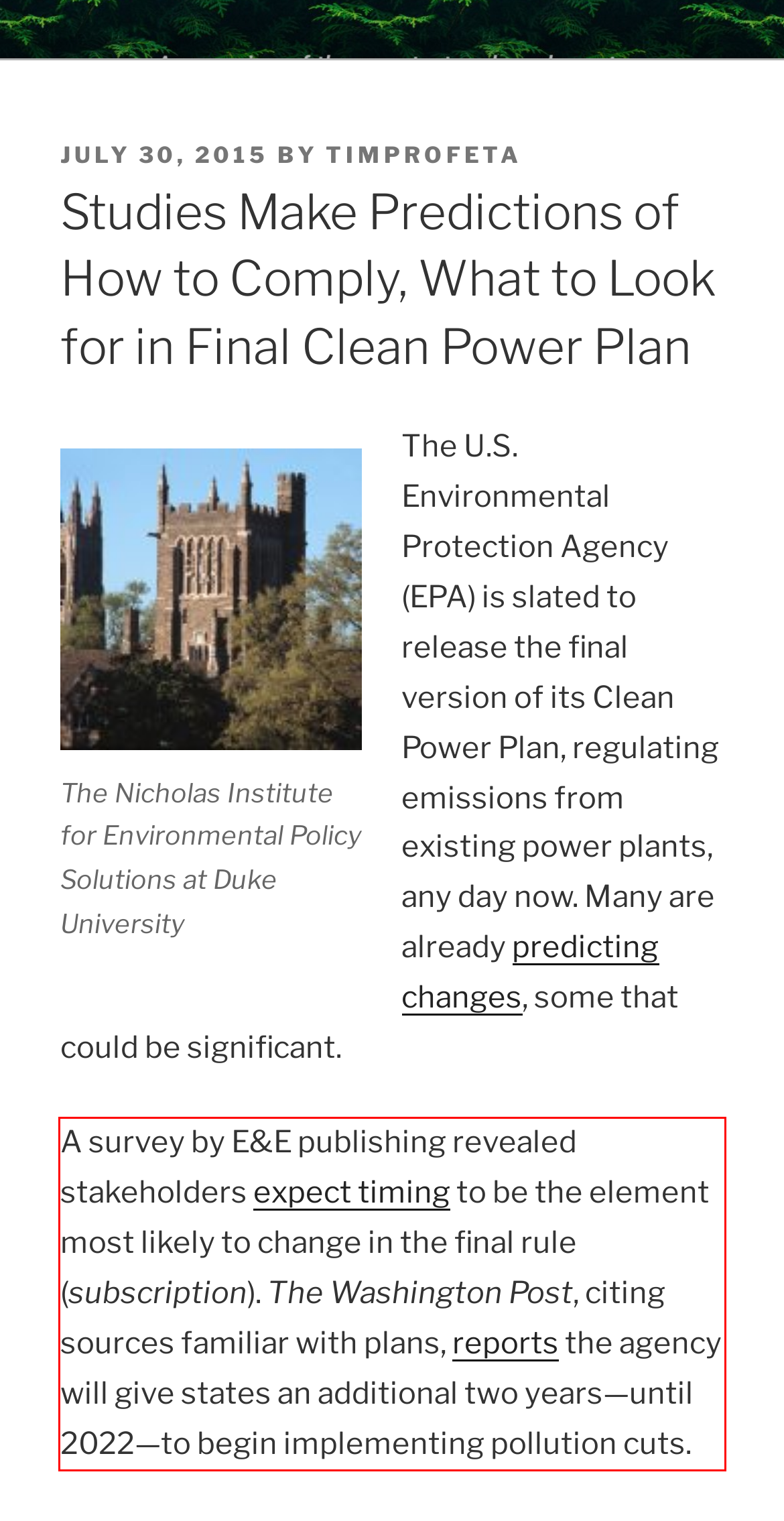You are presented with a screenshot containing a red rectangle. Extract the text found inside this red bounding box.

A survey by E&E publishing revealed stakeholders expect timing to be the element most likely to change in the final rule (subscription). The Washington Post, citing sources familiar with plans, reports the agency will give states an additional two years—until 2022—to begin implementing pollution cuts.